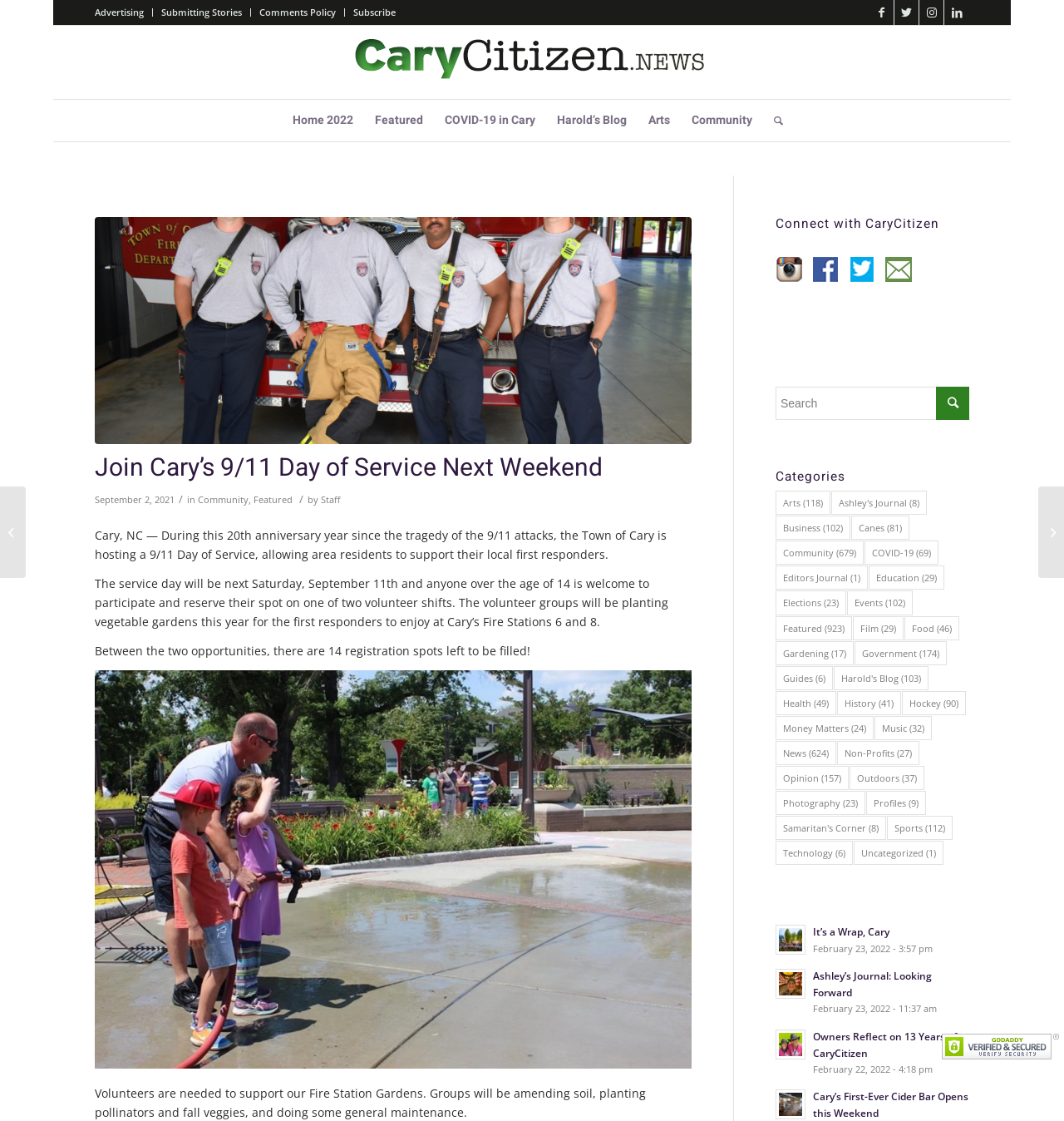Please give a one-word or short phrase response to the following question: 
How many registration spots are left to be filled?

14